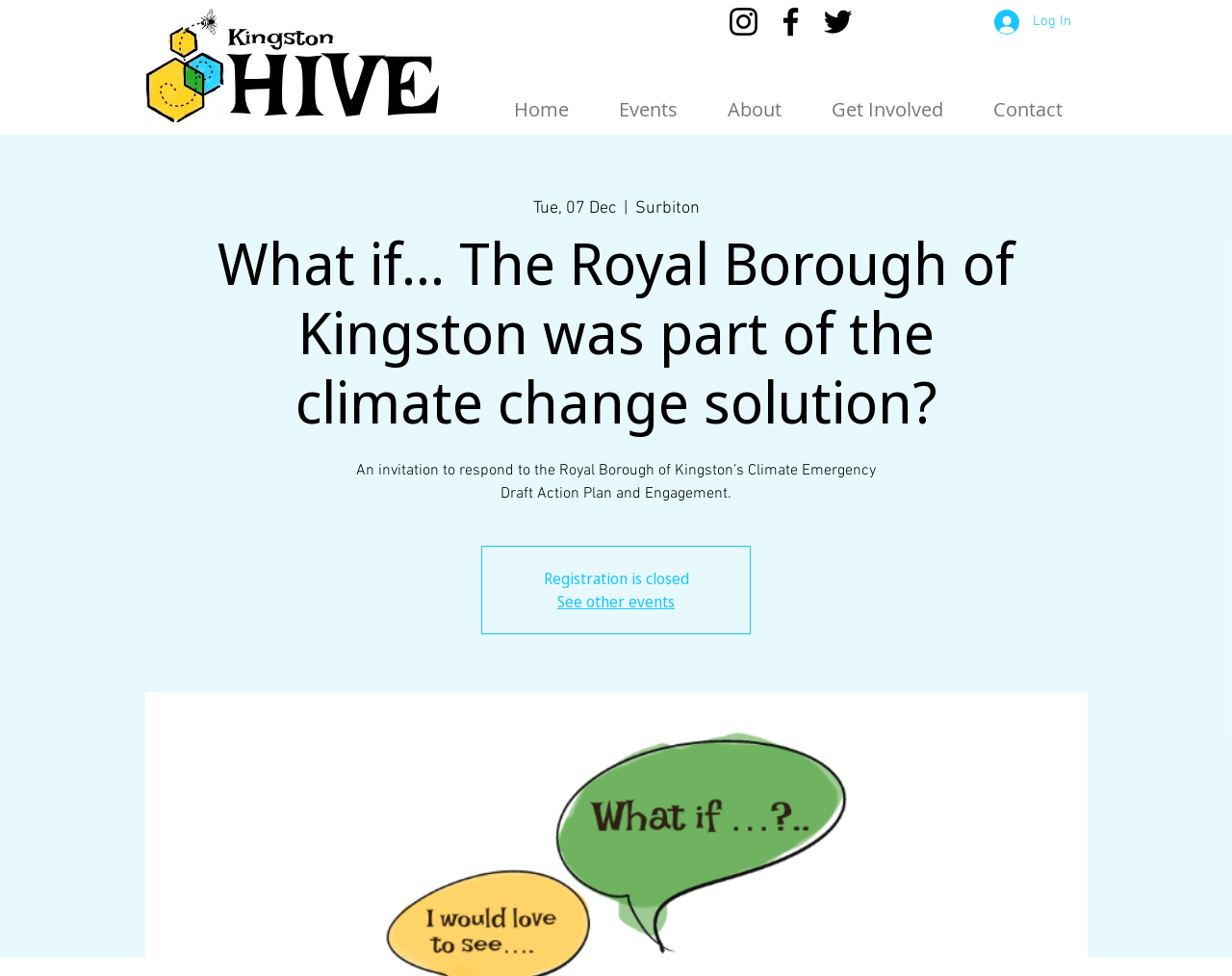Please determine the bounding box coordinates, formatted as (top-left x, top-left y, bottom-right x, bottom-right y), with all values as floating point numbers between 0 and 1. Identify the bounding box of the region described as: See other events

[0.452, 0.606, 0.548, 0.628]